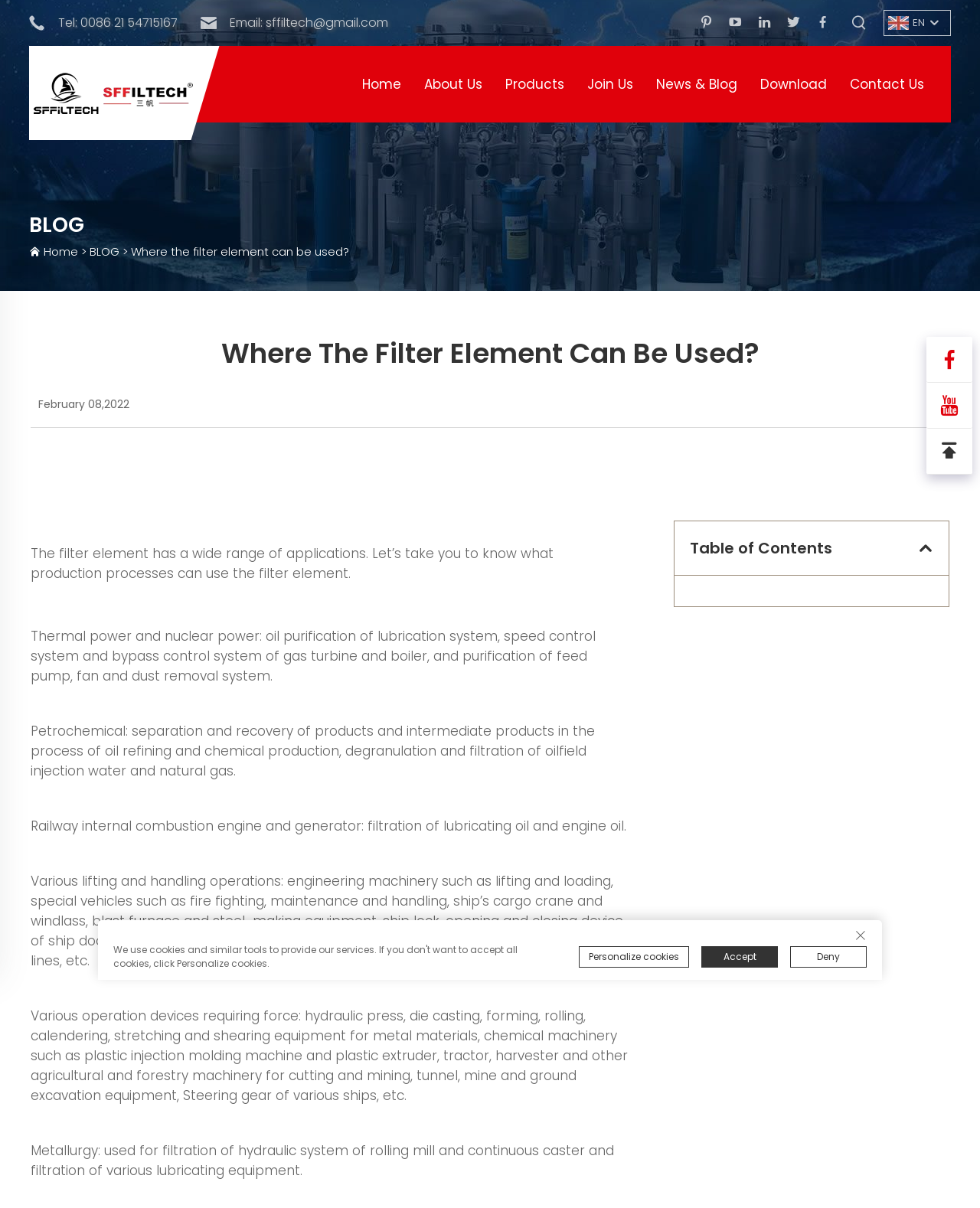Respond to the question with just a single word or phrase: 
What is one of the industries that uses the filter element?

Thermal power